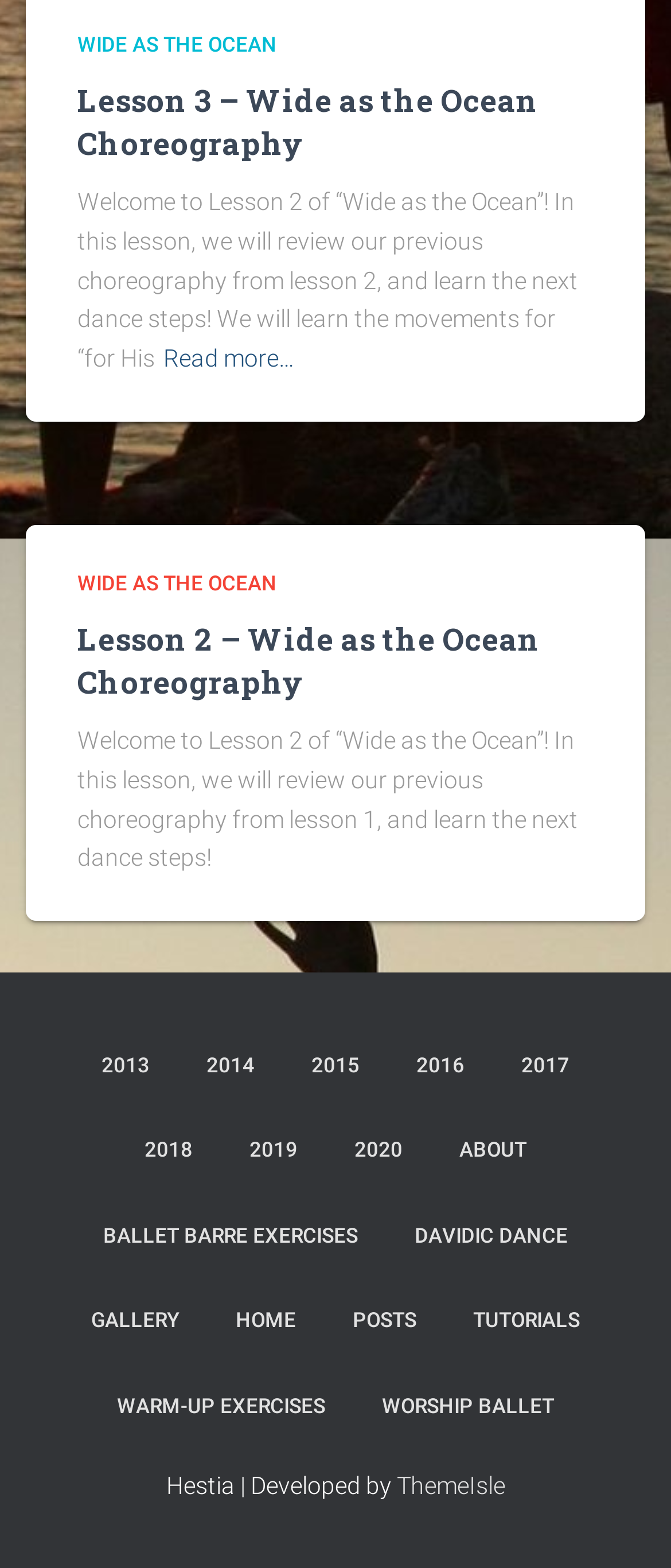How many lessons are available for Wide as the Ocean? From the image, respond with a single word or brief phrase.

2